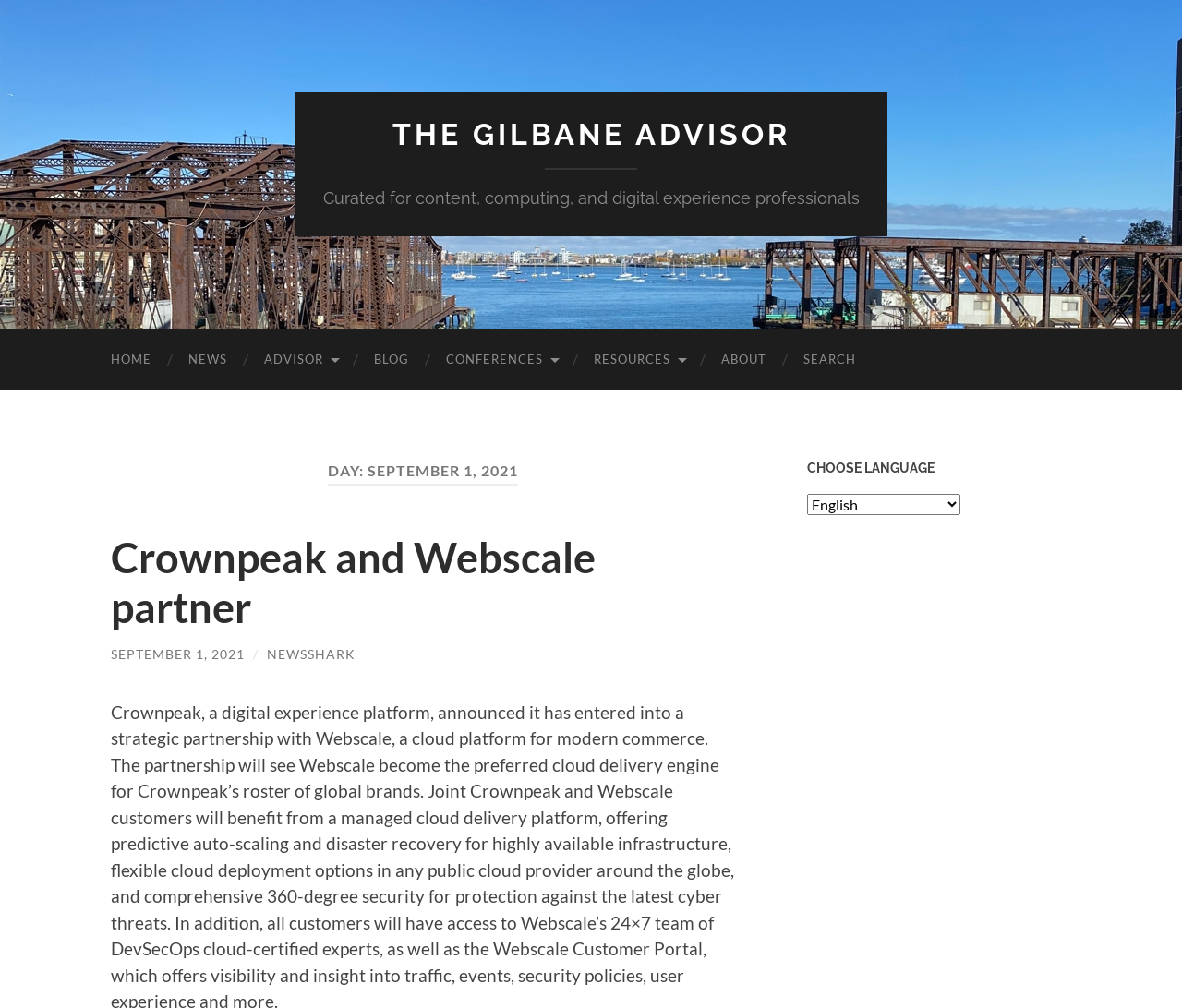How many links are in the first article?
Please give a detailed and elaborate answer to the question based on the image.

I looked at the first article and found three links, which are 'Crownpeak and Webscale partner', 'SEPTEMBER 1, 2021', and 'NEWSSHARK'.